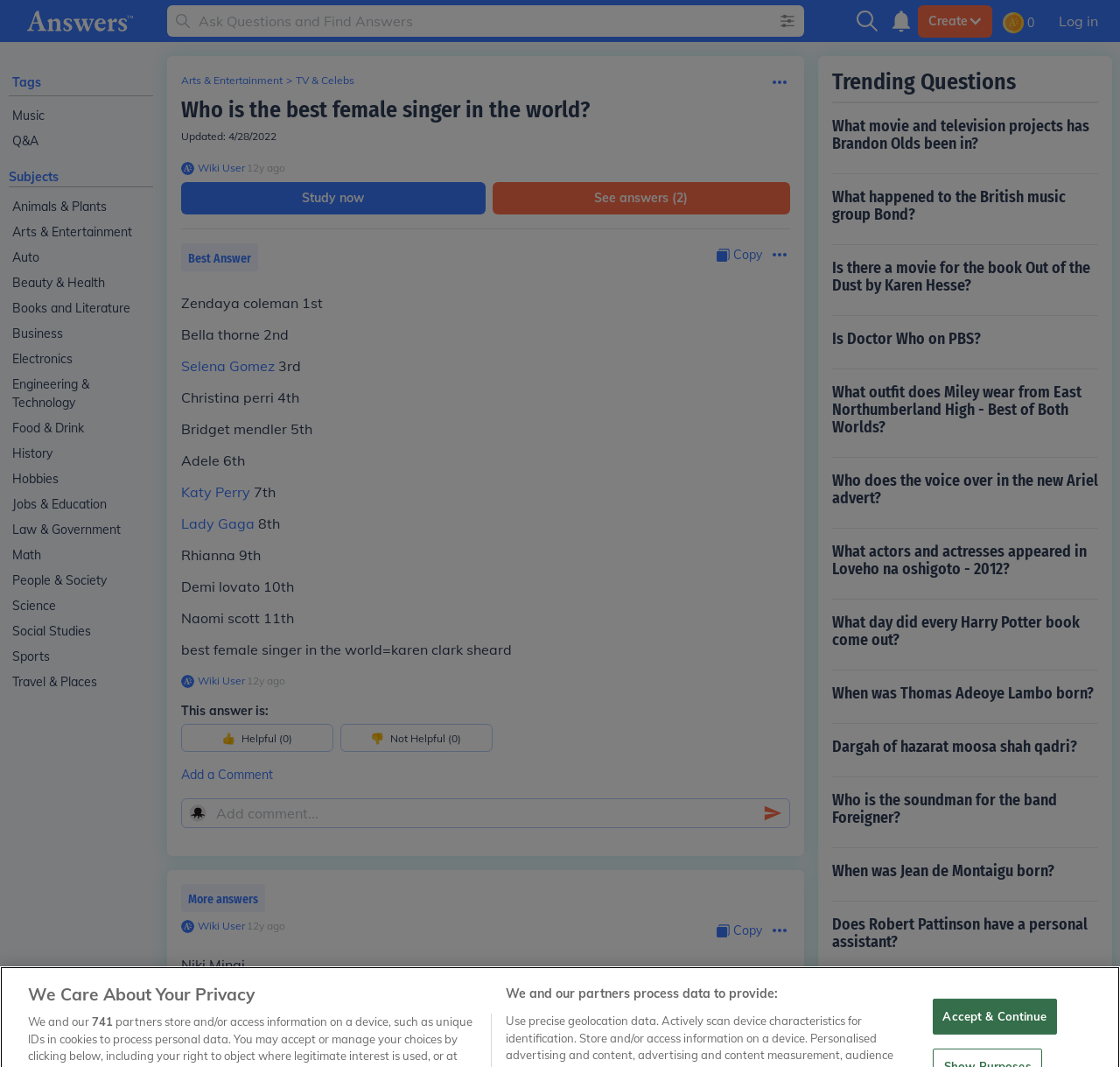Please find the bounding box coordinates of the section that needs to be clicked to achieve this instruction: "Click on the 'Study now' button".

[0.161, 0.171, 0.433, 0.201]